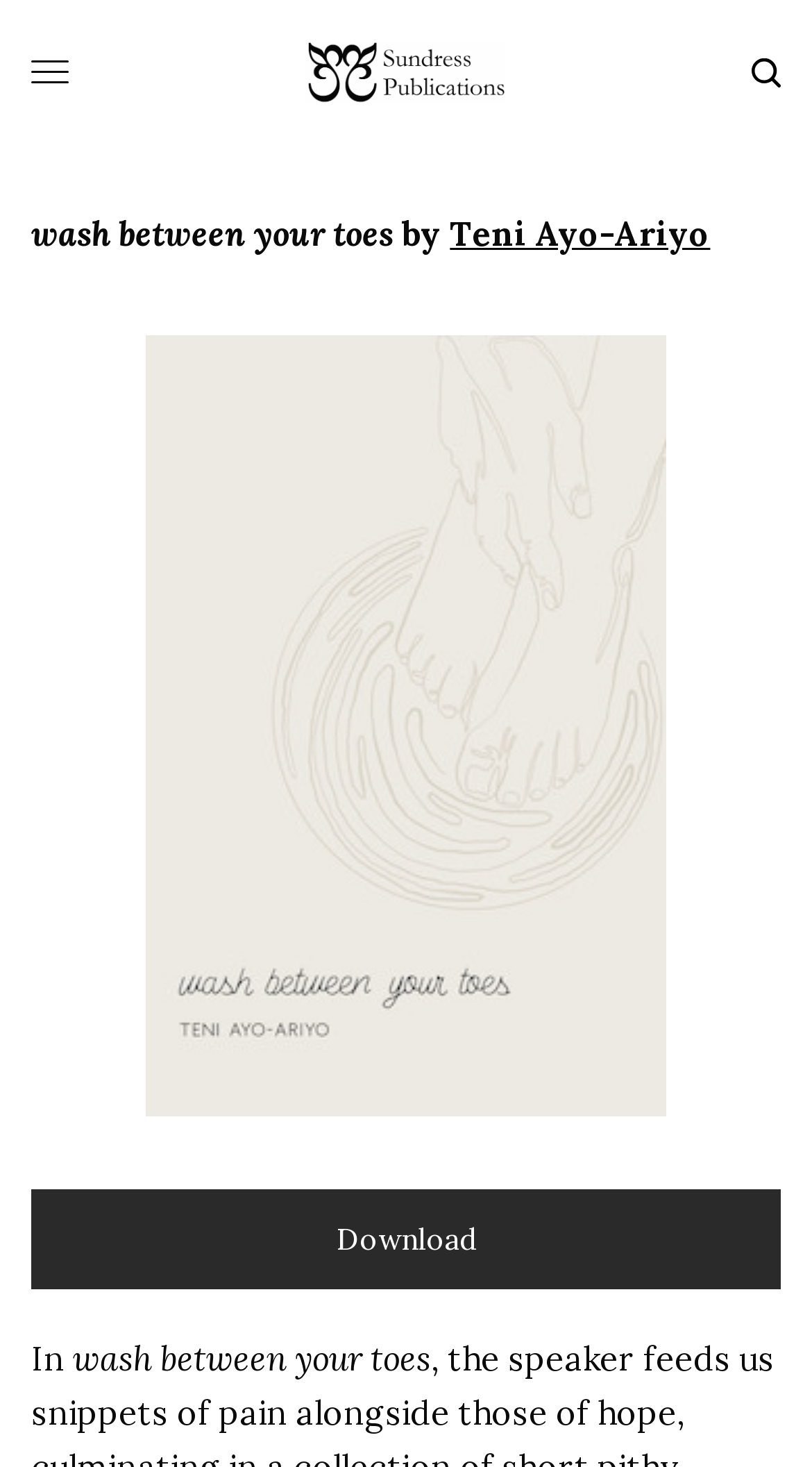Who is the author of the book?
Using the image as a reference, answer with just one word or a short phrase.

Teni Ayo-Ariyo